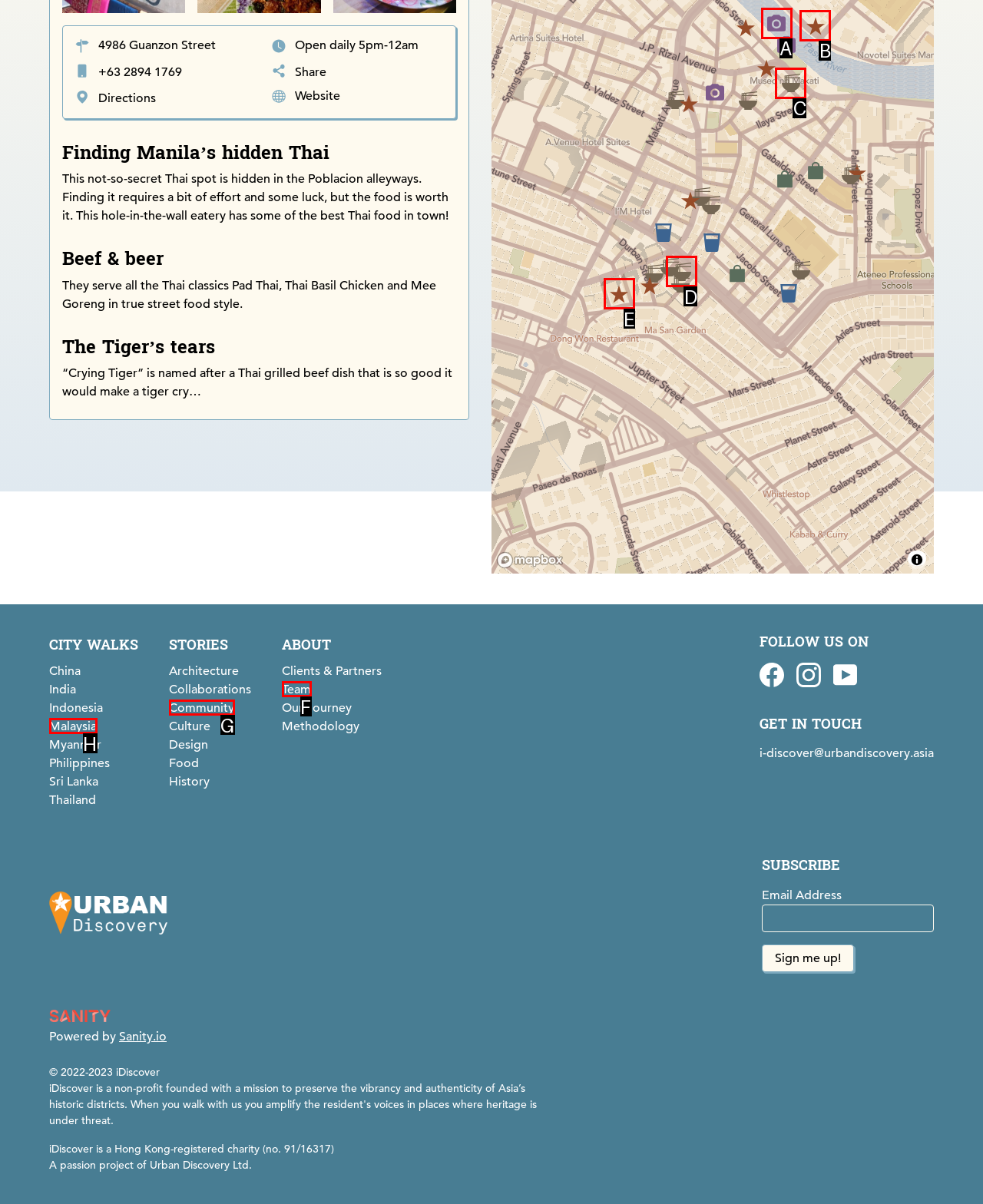Find the HTML element that matches the description: Gabs’ Good Grub iEat
Respond with the corresponding letter from the choices provided.

C